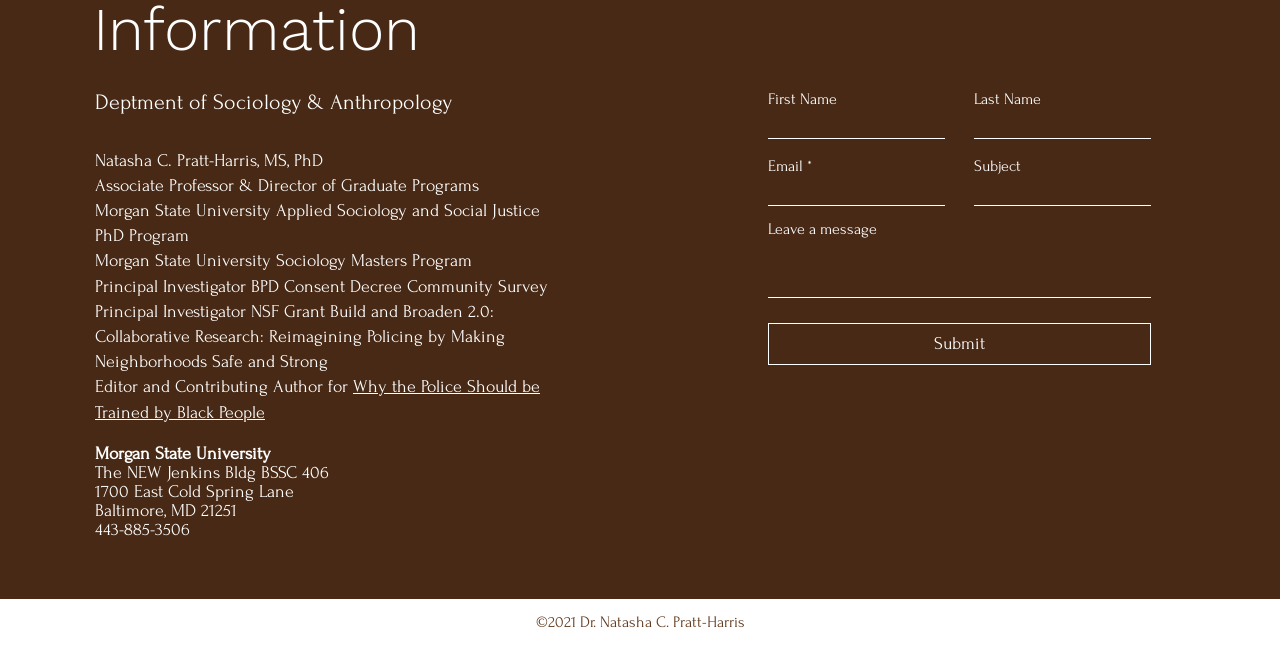Find the bounding box coordinates of the clickable region needed to perform the following instruction: "Click the Twitter link". The coordinates should be provided as four float numbers between 0 and 1, i.e., [left, top, right, bottom].

[0.073, 0.85, 0.093, 0.89]